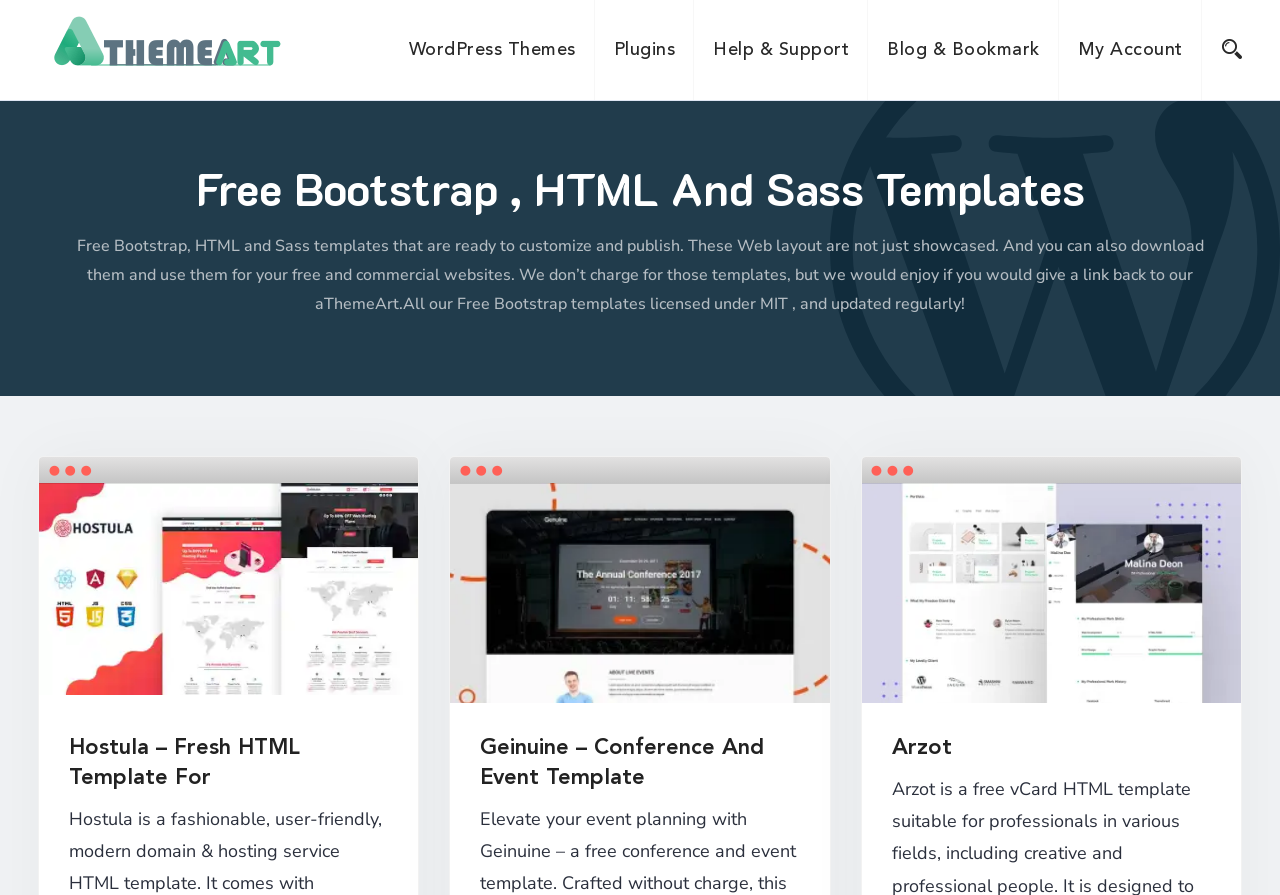Describe the webpage meticulously, covering all significant aspects.

The webpage is a template repository for Bootstrap, HTML, and Sass templates. At the top, there is a logo image and a link to "athemeart" on the left side, and a heading that reads "Free Bootstrap, HTML And Sass Templates" on the right side. 

Below the heading, there is a paragraph of text that describes the website's purpose and licensing terms. 

On the left side, there are several categories of links, including "WordPress Themes", "Admin Templates & UI", "Plugins", "Help & Support", and "Blog & Bookmark". Each category has multiple sub-links. 

On the right side, there are three featured templates, each with a heading, a link, and an image. The templates are "Hostula – Fresh HTML Template for", "Geinuine – Conference and Event Template", and "Arzot". 

At the bottom, there are more links to "My Account" and other resources. The overall layout is organized, with clear categories and featured templates that showcase the website's offerings.